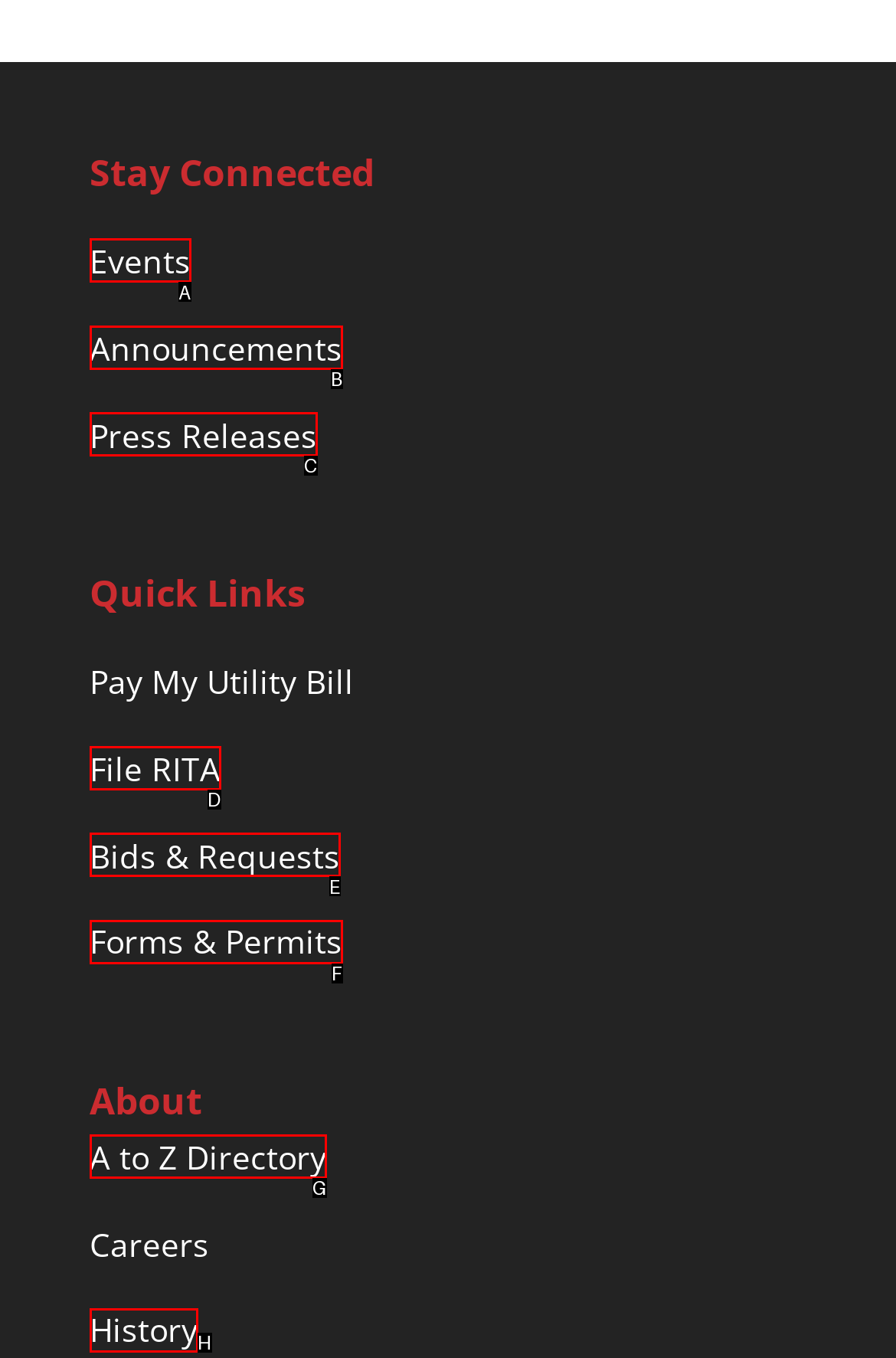Match the following description to a UI element: Bids & Requests
Provide the letter of the matching option directly.

E